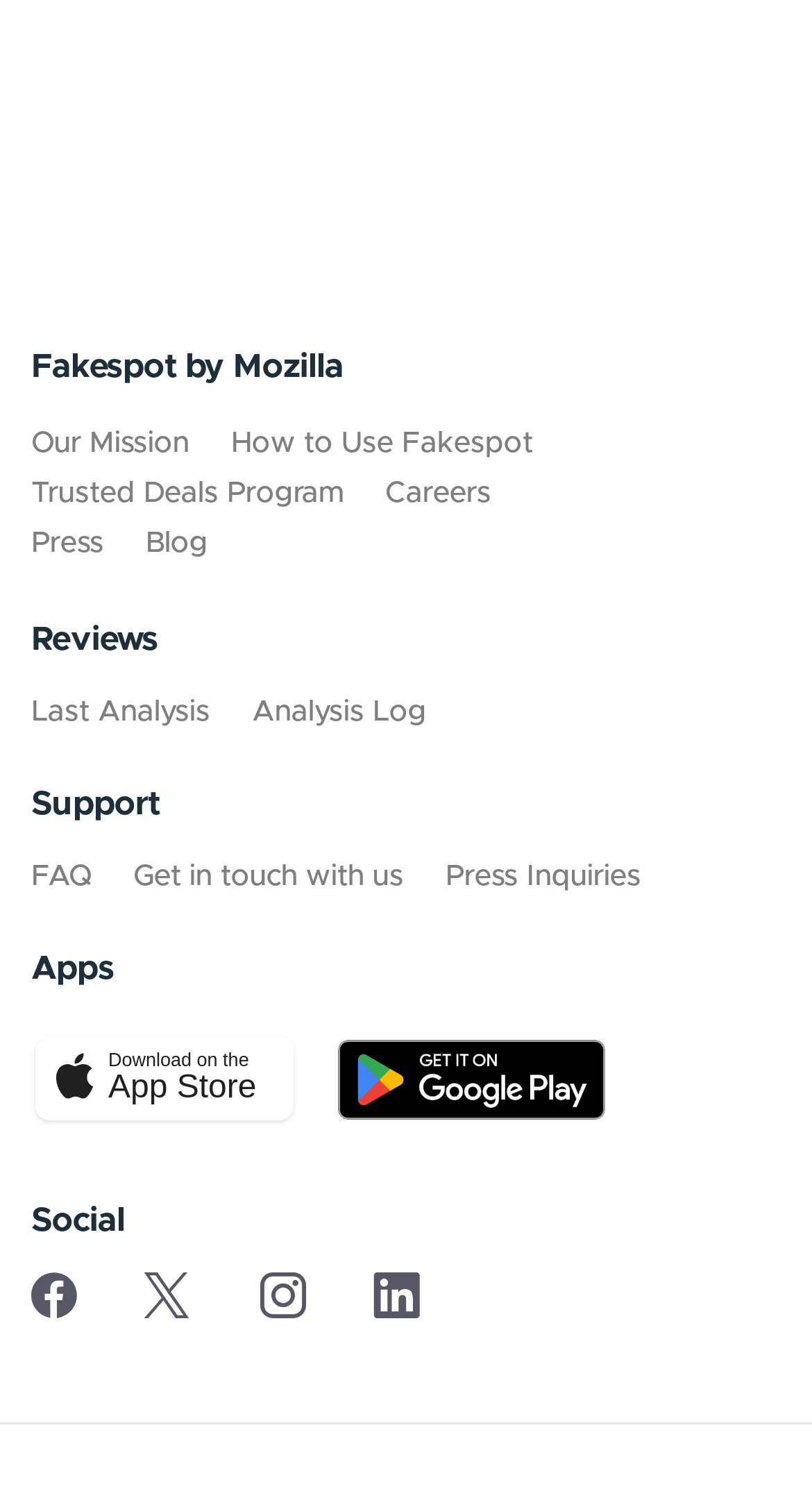Respond to the following question with a brief word or phrase:
How many links are available under 'Support'?

3